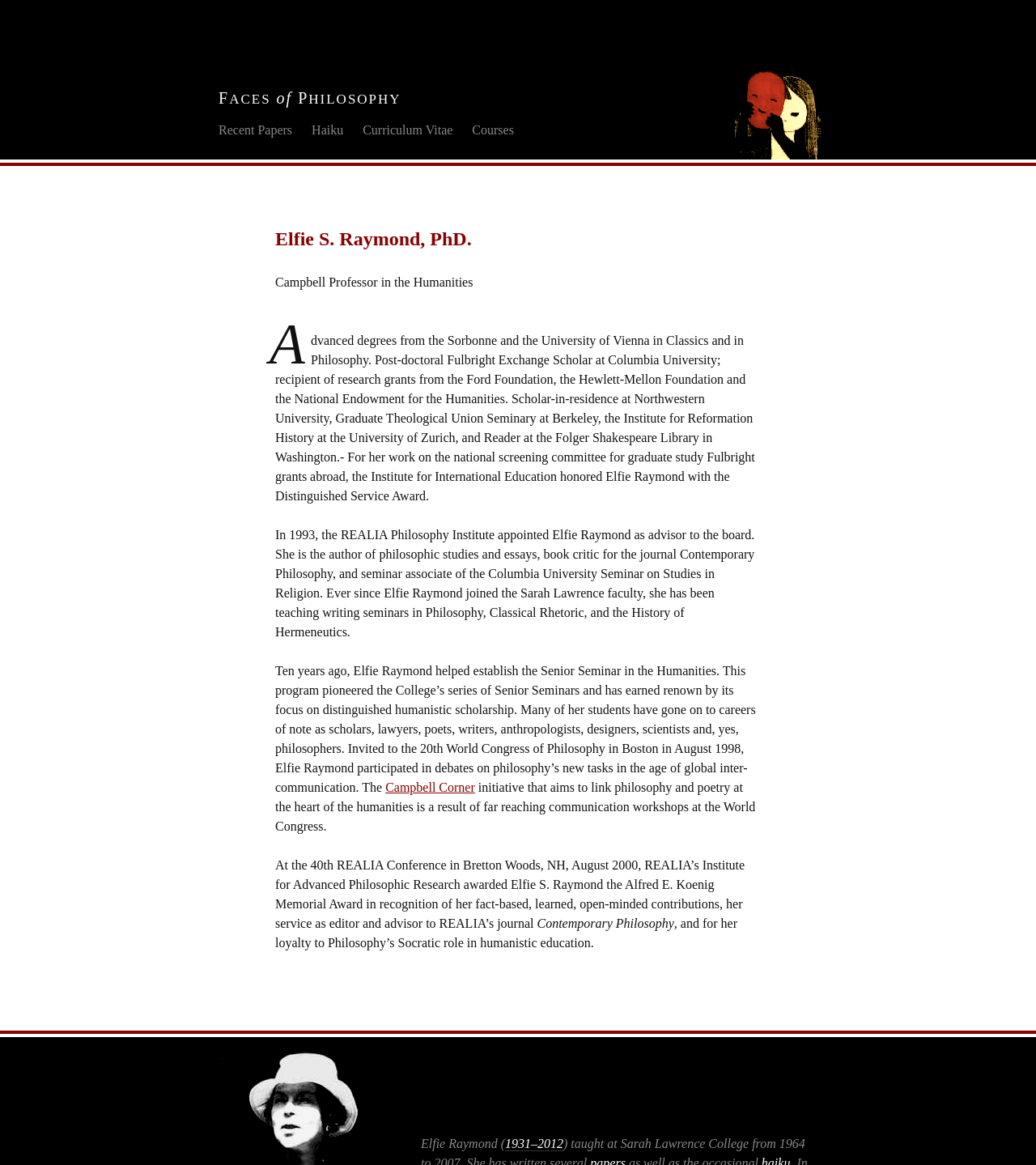What is the year of Elfie Raymond's birth?
Look at the screenshot and give a one-word or phrase answer.

1931